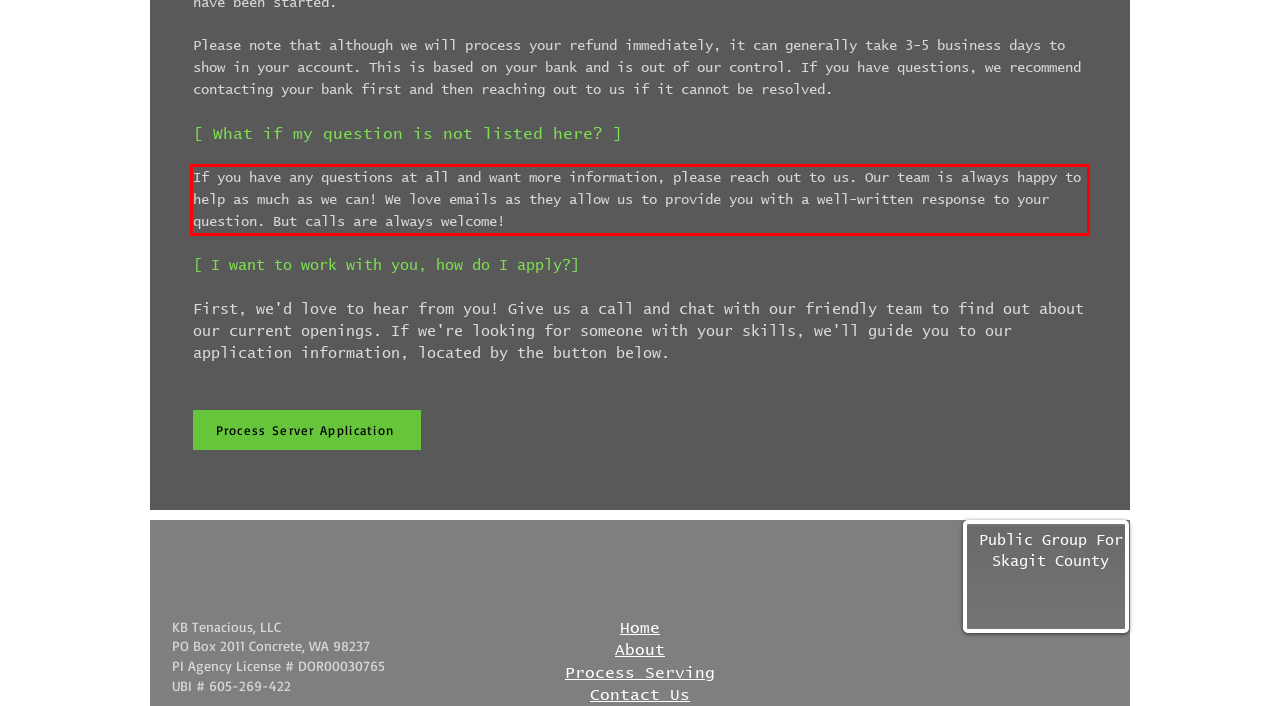Given a webpage screenshot, locate the red bounding box and extract the text content found inside it.

If you have any questions at all and want more information, please reach out to us. Our team is always happy to help as much as we can! We love emails as they allow us to provide you with a well-written response to your question. But calls are always welcome!